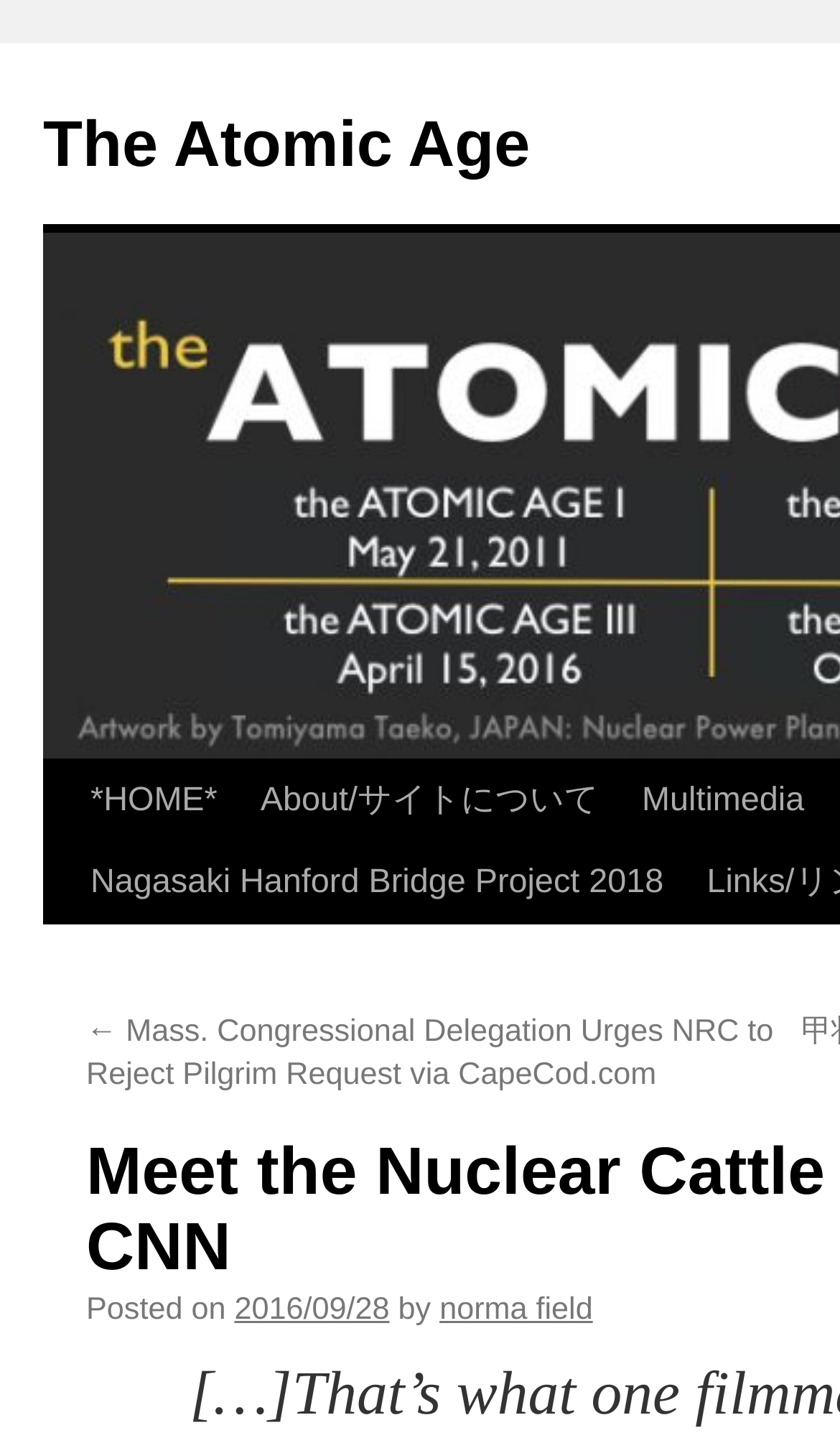Determine the bounding box coordinates of the clickable element to complete this instruction: "go to The Atomic Age". Provide the coordinates in the format of four float numbers between 0 and 1, [left, top, right, bottom].

[0.051, 0.076, 0.631, 0.126]